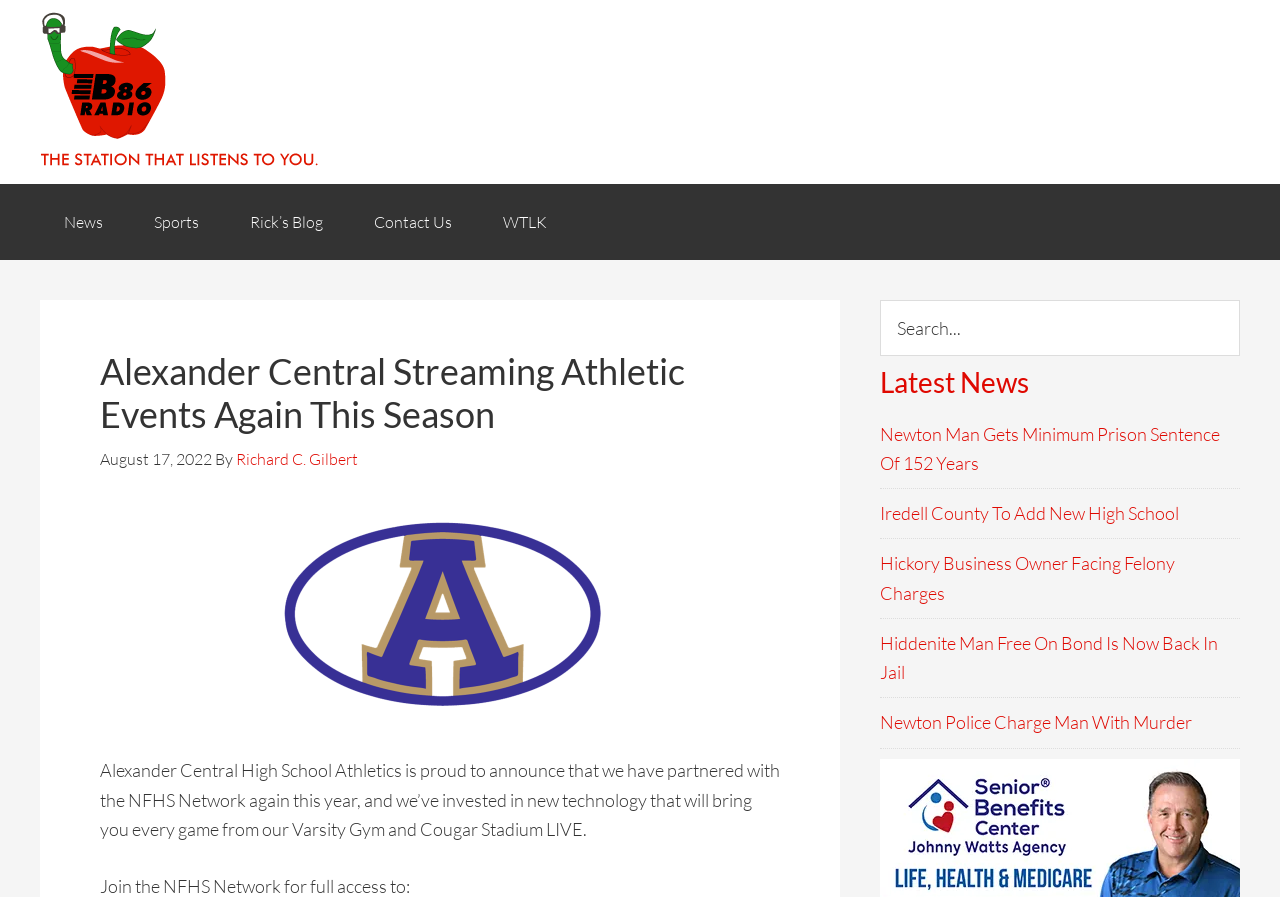Identify the bounding box coordinates for the UI element described by the following text: "Sports". Provide the coordinates as four float numbers between 0 and 1, in the format [left, top, right, bottom].

[0.102, 0.205, 0.174, 0.29]